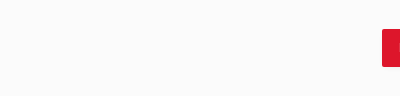Respond with a single word or phrase for the following question: 
What is the topic of the content surrounding the logo?

Mutual Funds